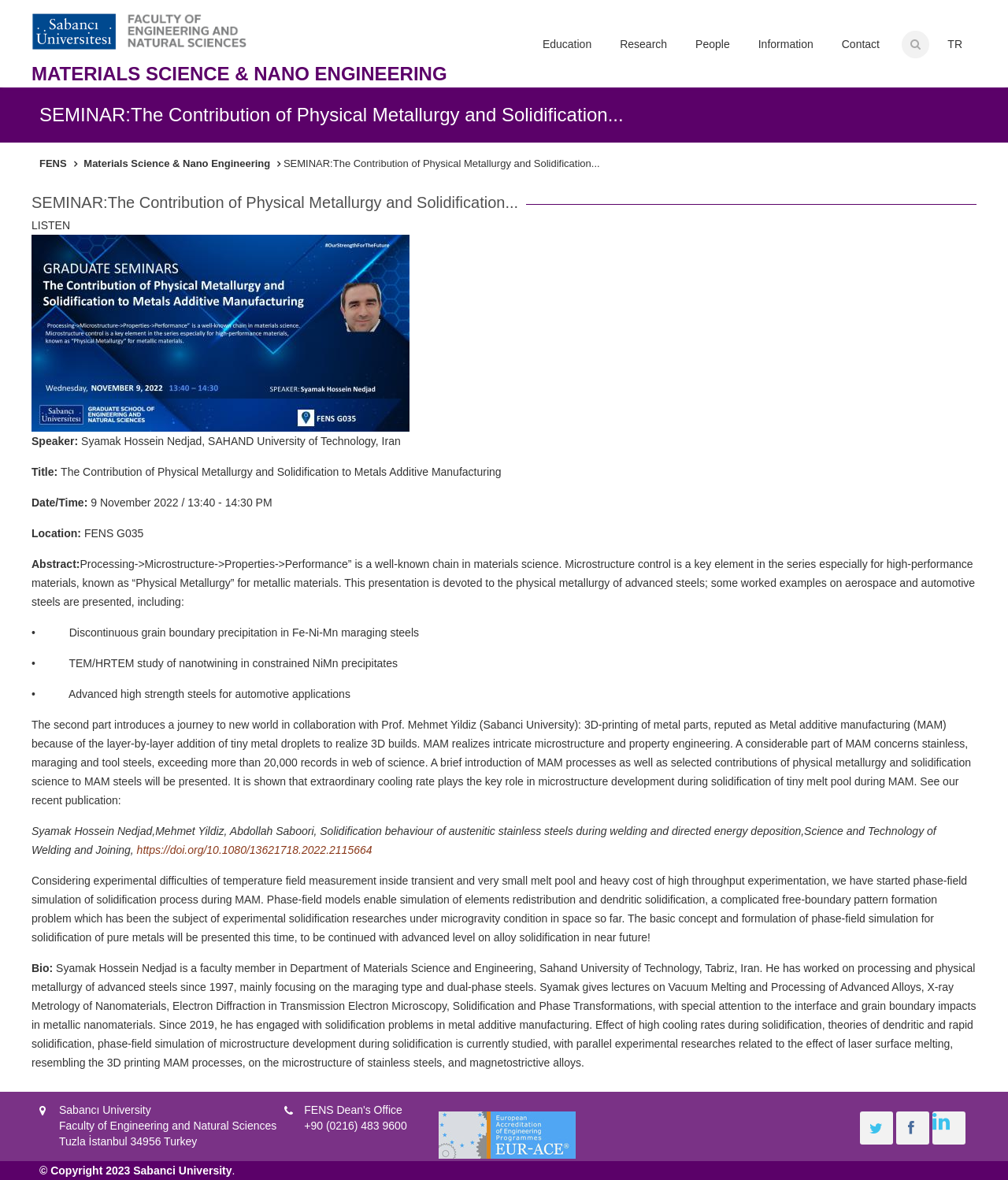Reply to the question below using a single word or brief phrase:
Where is the seminar located?

FENS G035